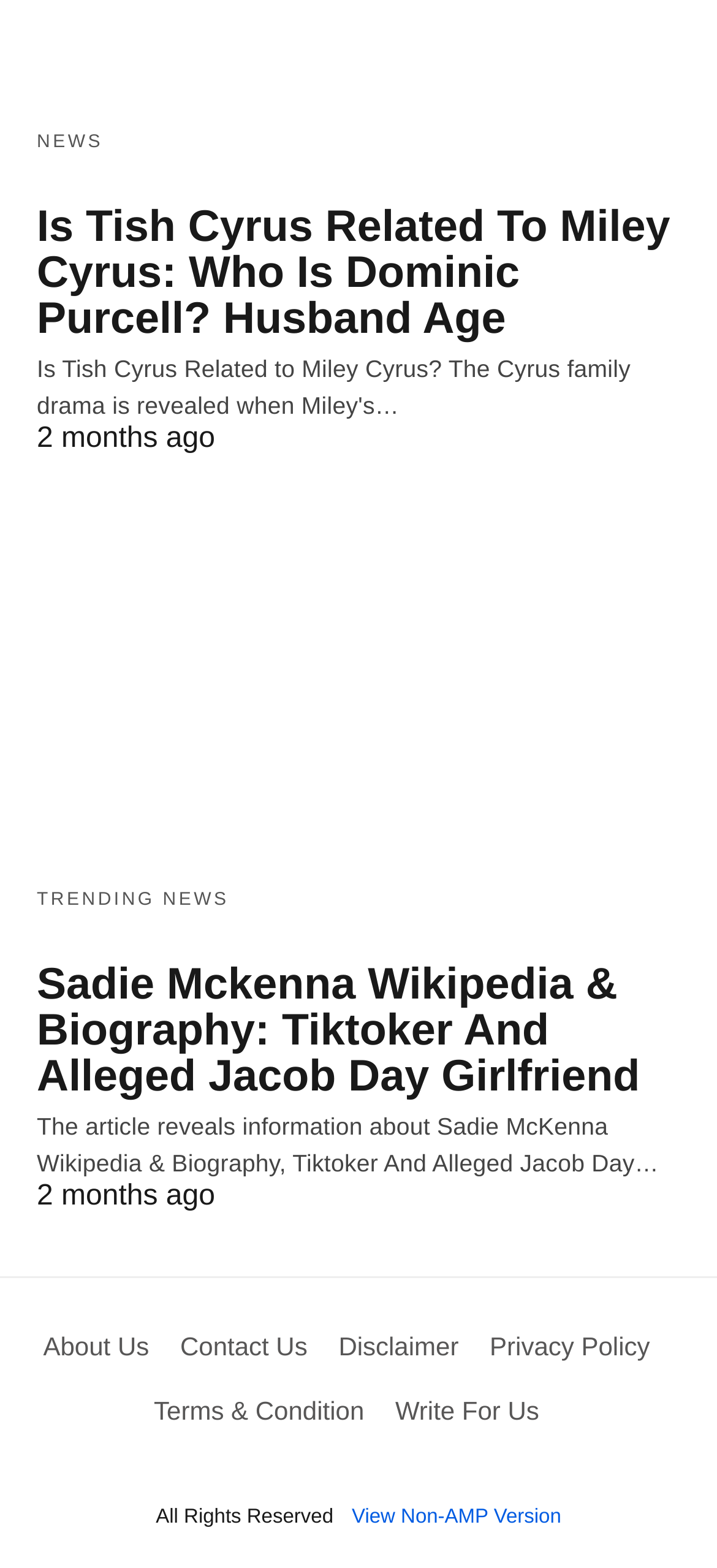Identify the bounding box coordinates of the element to click to follow this instruction: 'learn about Tish Cyrus and Miley Cyrus'. Ensure the coordinates are four float values between 0 and 1, provided as [left, top, right, bottom].

[0.051, 0.129, 0.935, 0.219]